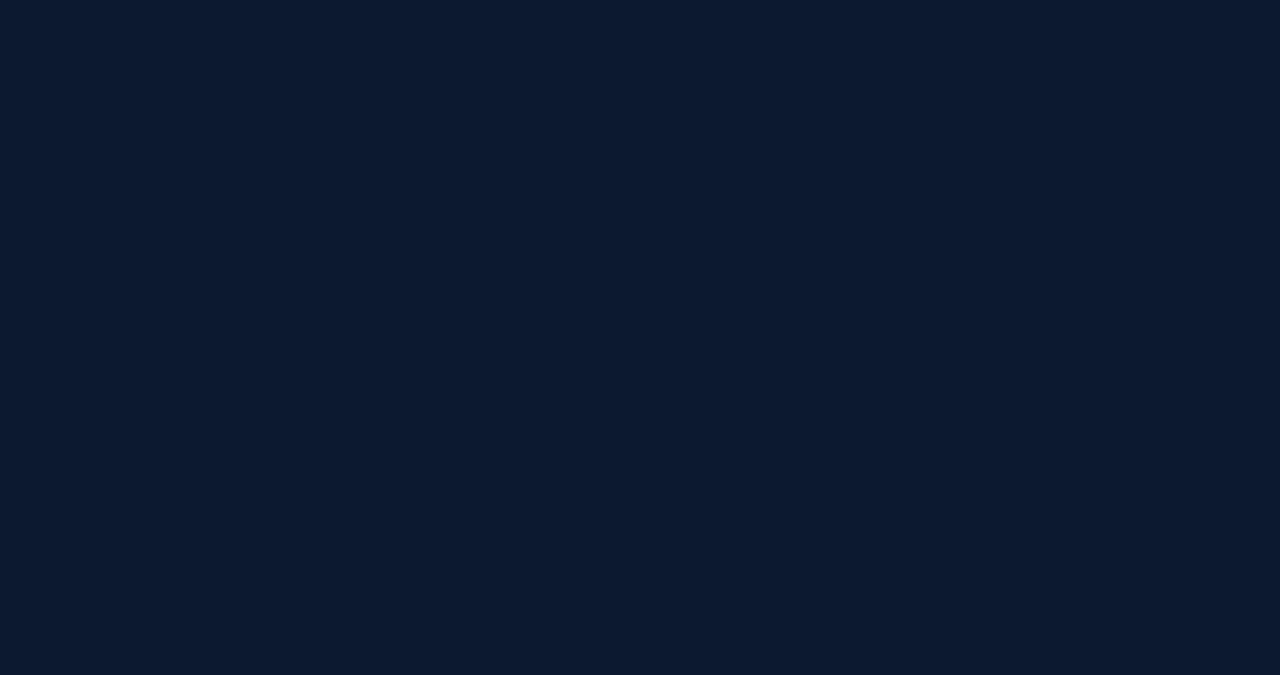Provide the bounding box coordinates in the format (top-left x, top-left y, bottom-right x, bottom-right y). All values are floating point numbers between 0 and 1. Determine the bounding box coordinate of the UI element described as: Contact Us

[0.296, 0.799, 0.366, 0.823]